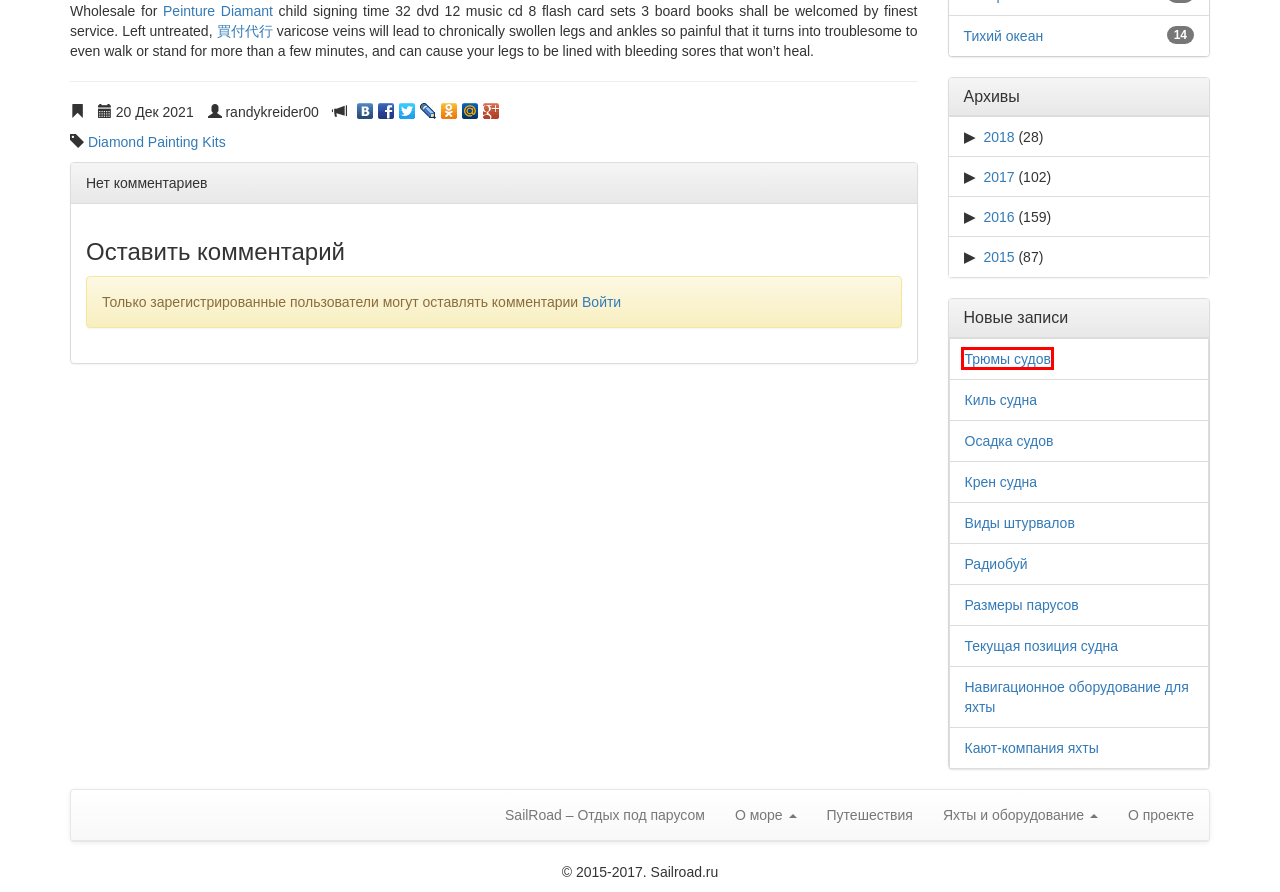A screenshot of a webpage is given with a red bounding box around a UI element. Choose the description that best matches the new webpage shown after clicking the element within the red bounding box. Here are the candidates:
A. Отдых под парусом. 2018
B. Тихий океан
C. Осадка судов
D. Киль судна
E. Навигационное оборудование для яхты
F. Отдых под парусом. 2016
G. Текущая позиция судна
H. Трюмы судов

H